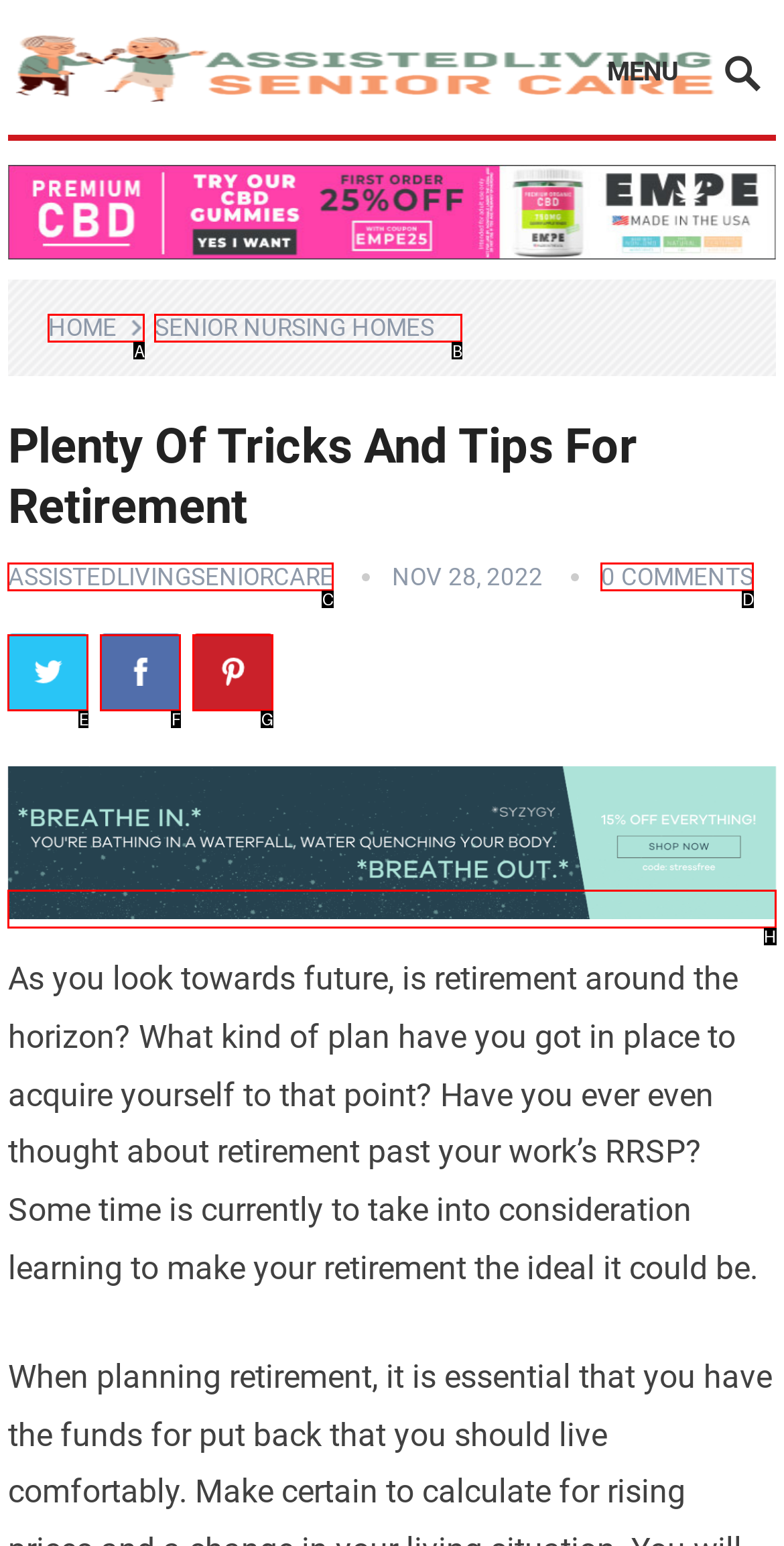Based on the description 0 Comments, identify the most suitable HTML element from the options. Provide your answer as the corresponding letter.

D